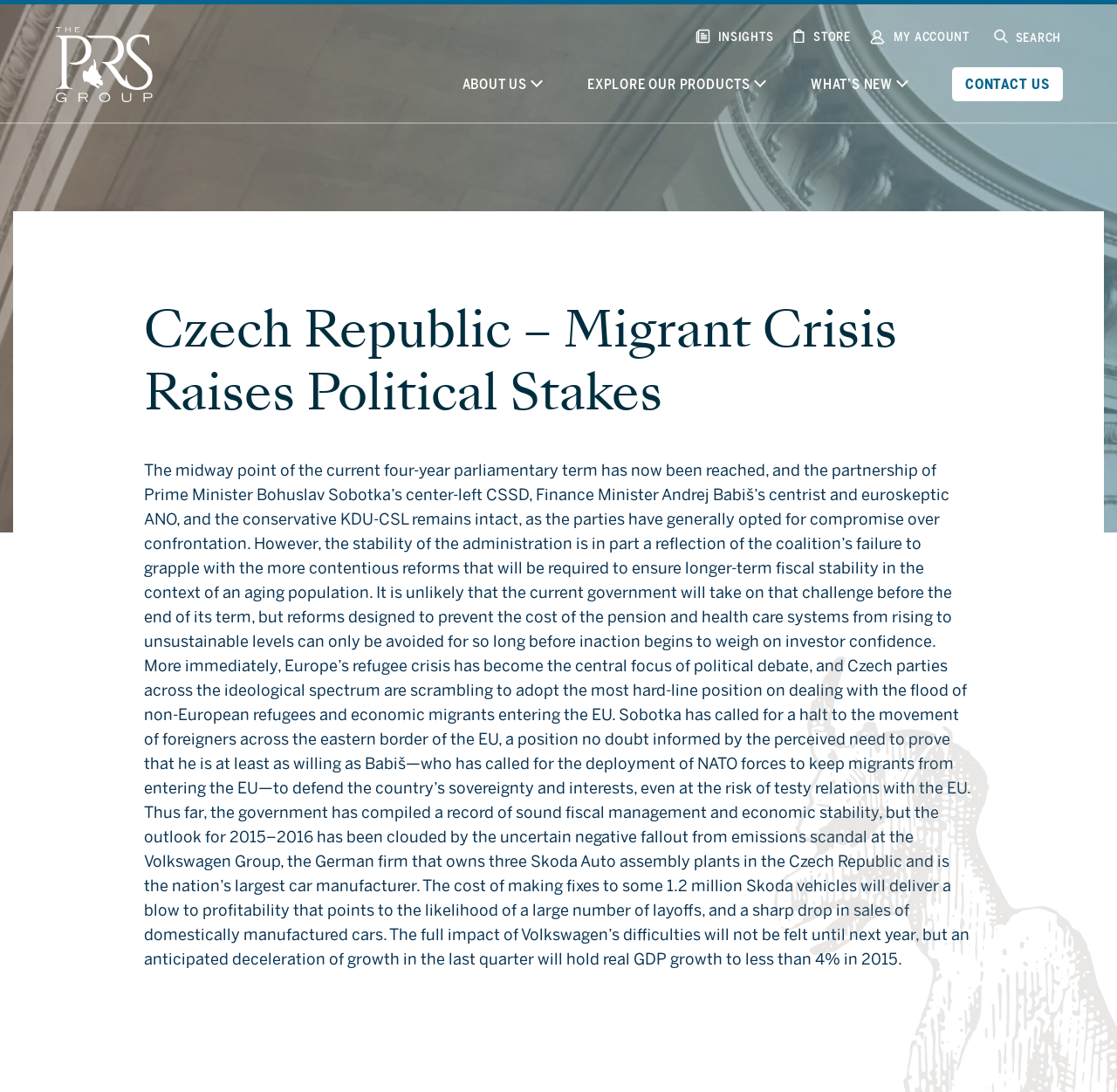Please give the bounding box coordinates of the area that should be clicked to fulfill the following instruction: "Go to the INSIGHTS page". The coordinates should be in the format of four float numbers from 0 to 1, i.e., [left, top, right, bottom].

[0.643, 0.027, 0.692, 0.041]